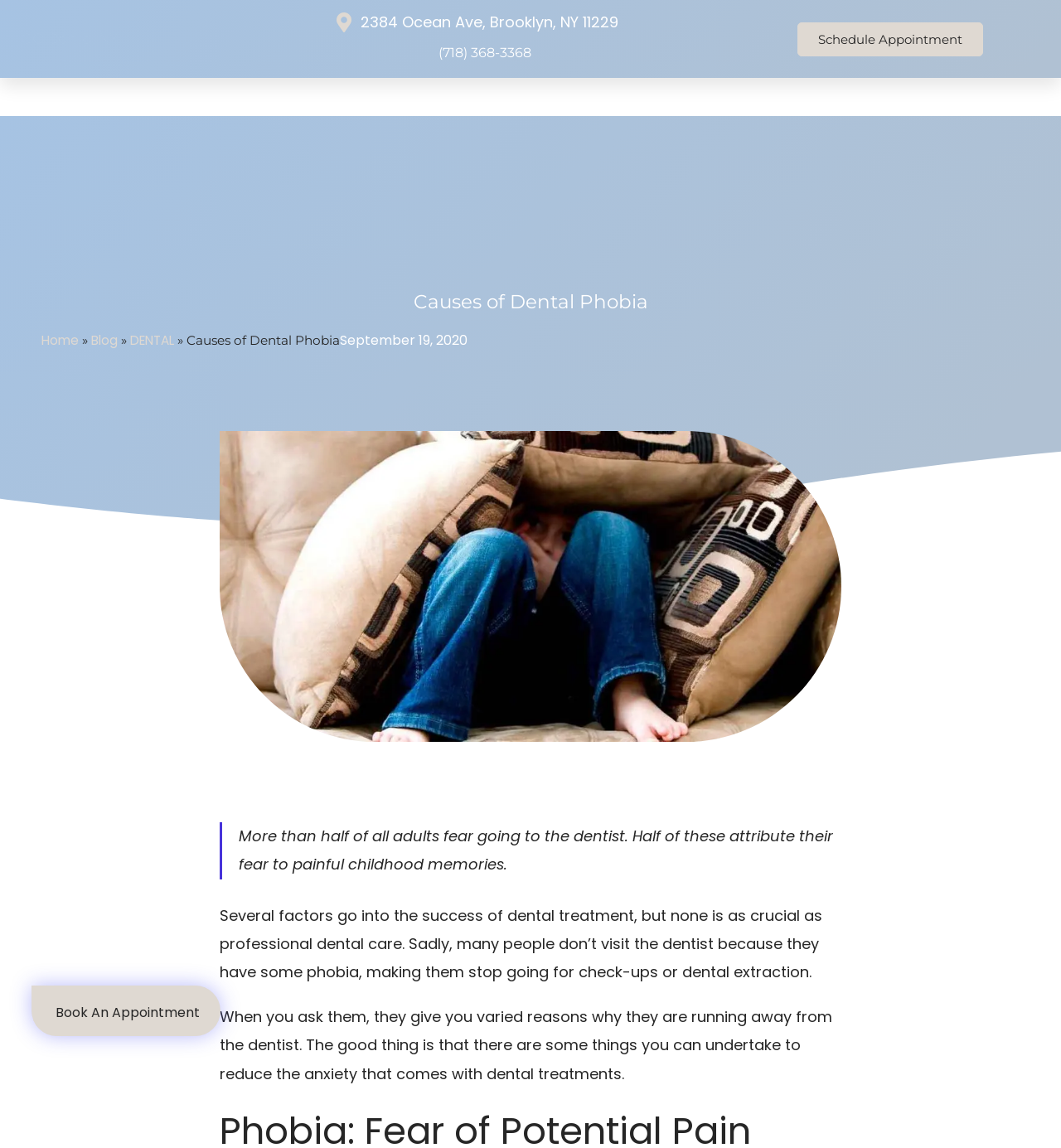Find the bounding box coordinates of the element to click in order to complete the given instruction: "Book an appointment."

[0.03, 0.858, 0.208, 0.903]